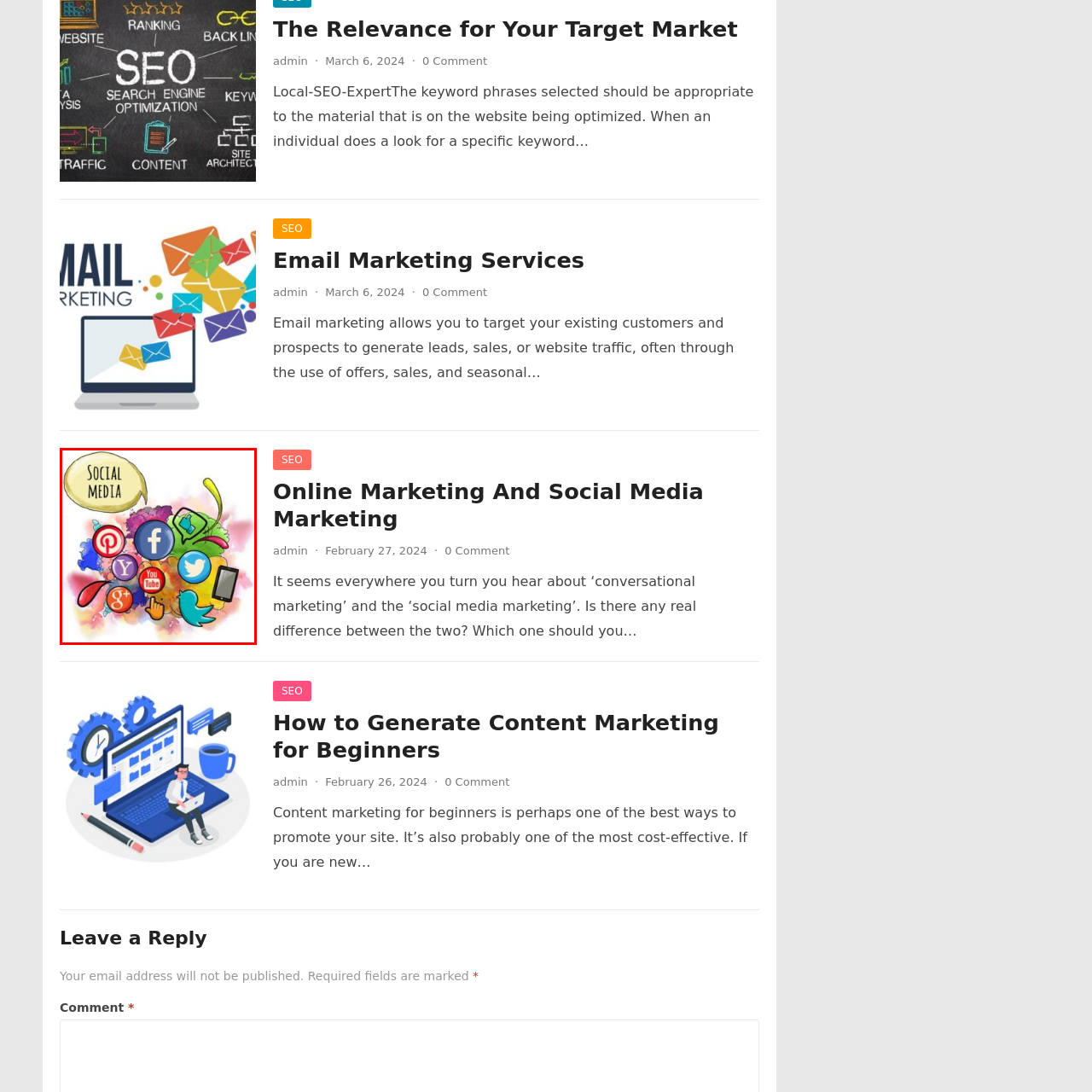How many social media platforms are depicted?
Look at the image section surrounded by the red bounding box and provide a concise answer in one word or phrase.

5